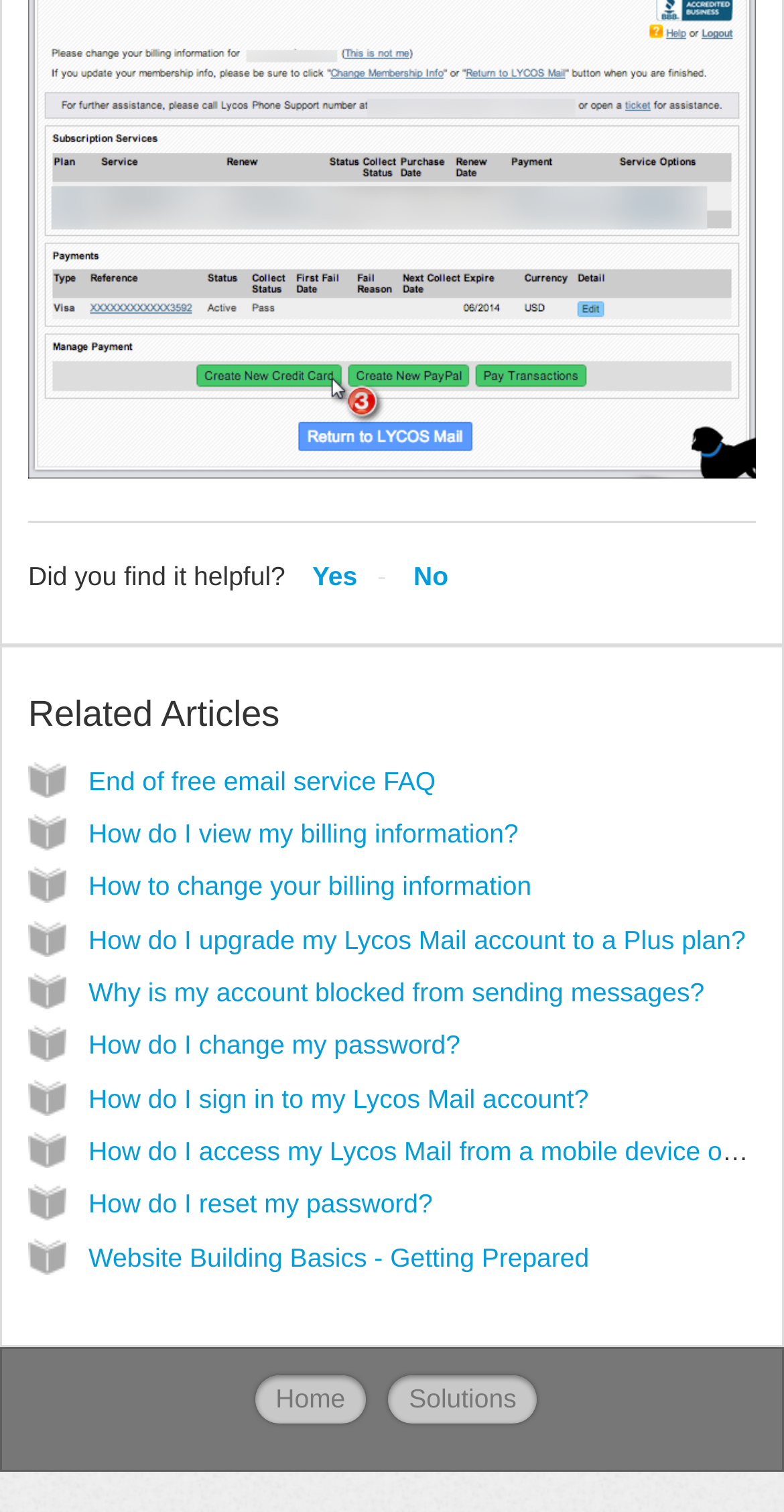How many navigation links are provided at the bottom of the page?
Please provide a single word or phrase as your answer based on the image.

2